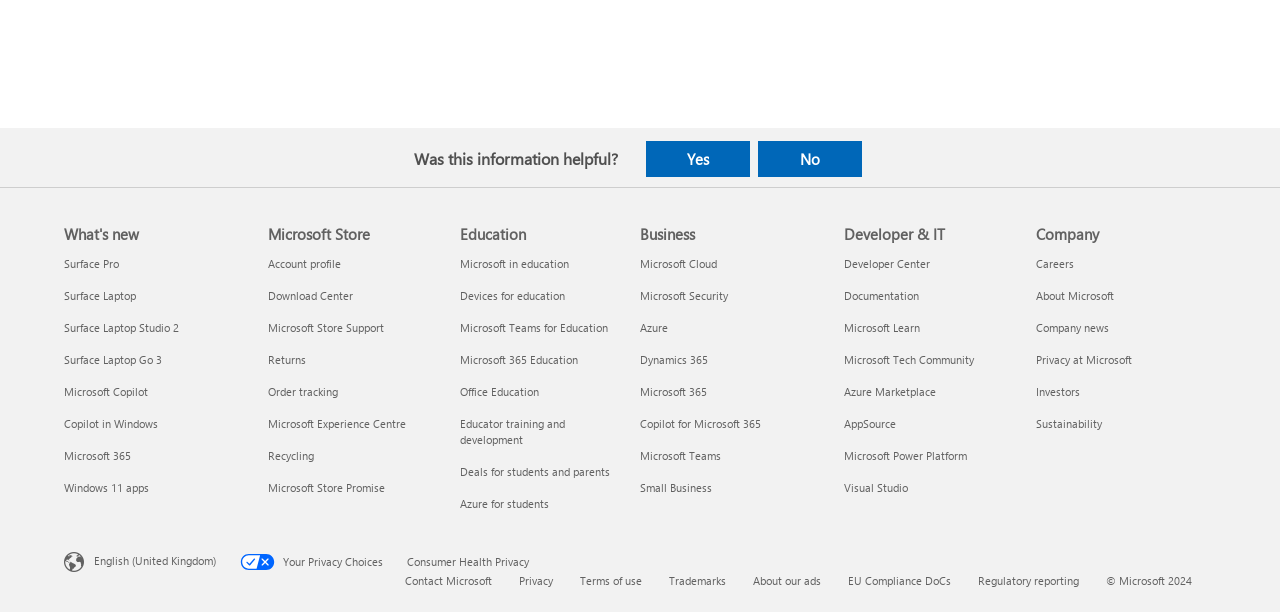Please give a one-word or short phrase response to the following question: 
What is the purpose of the 'Your Privacy Choices' link?

To opt-out